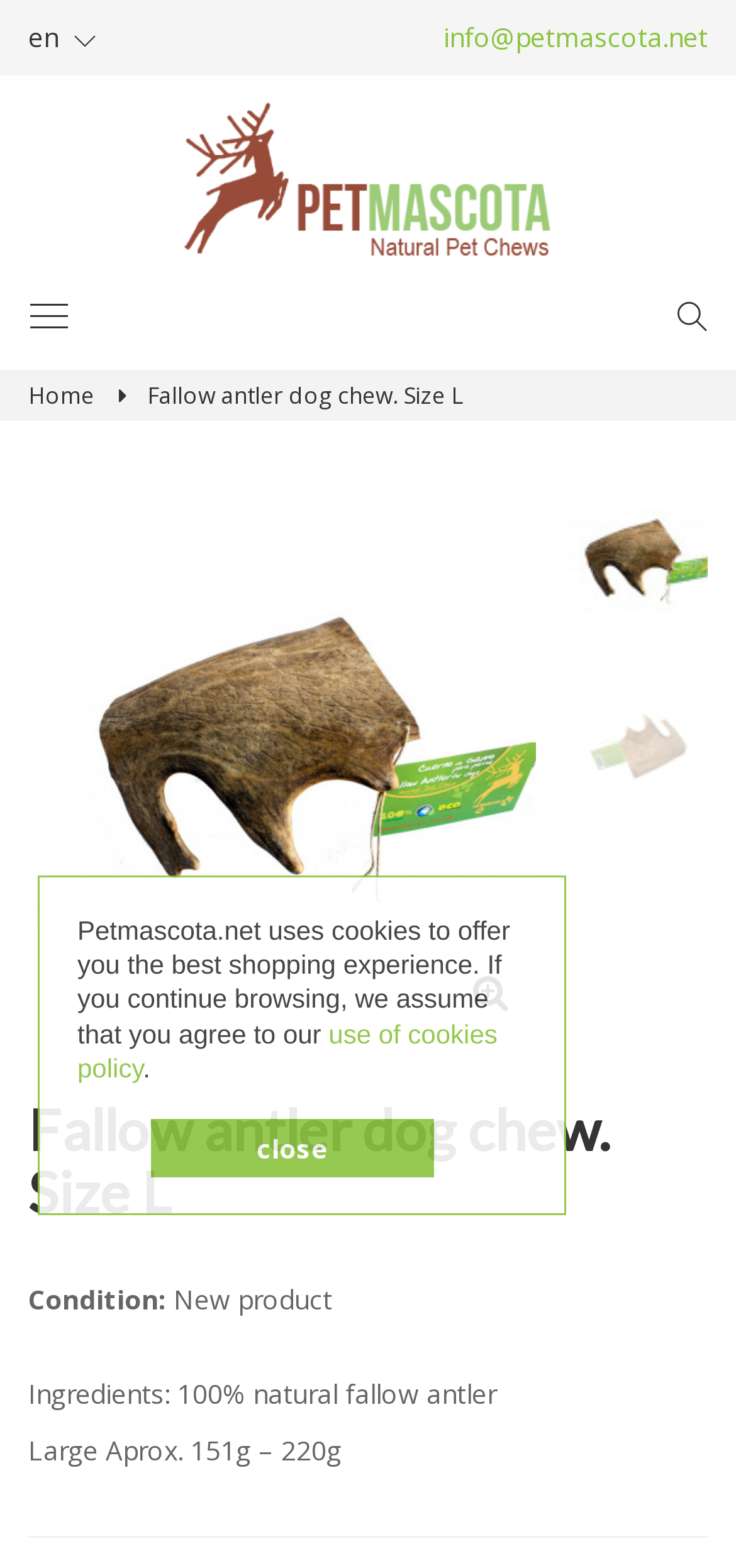What is the size of the product?
Refer to the image and provide a one-word or short phrase answer.

Large Aprox. 151g – 220g